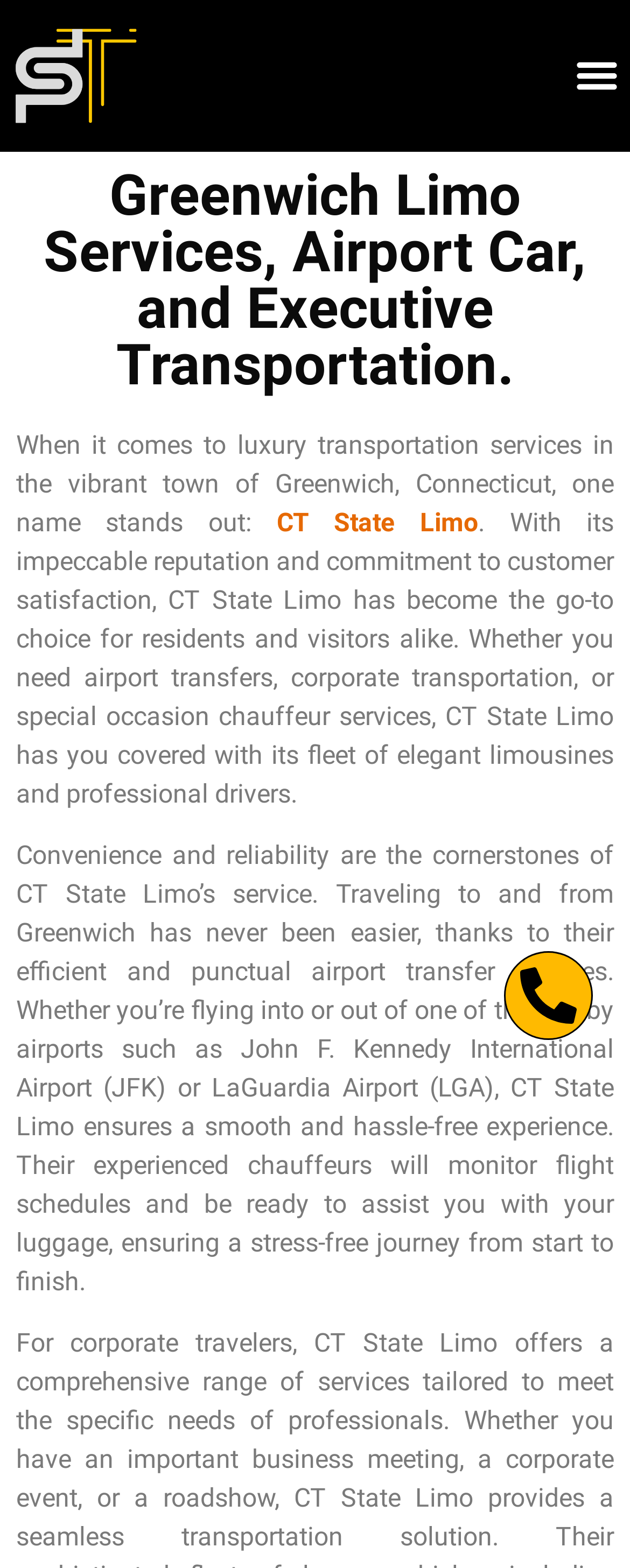Respond with a single word or phrase:
What is the purpose of CT State Limo's airport transfer services?

Smooth and hassle-free experience